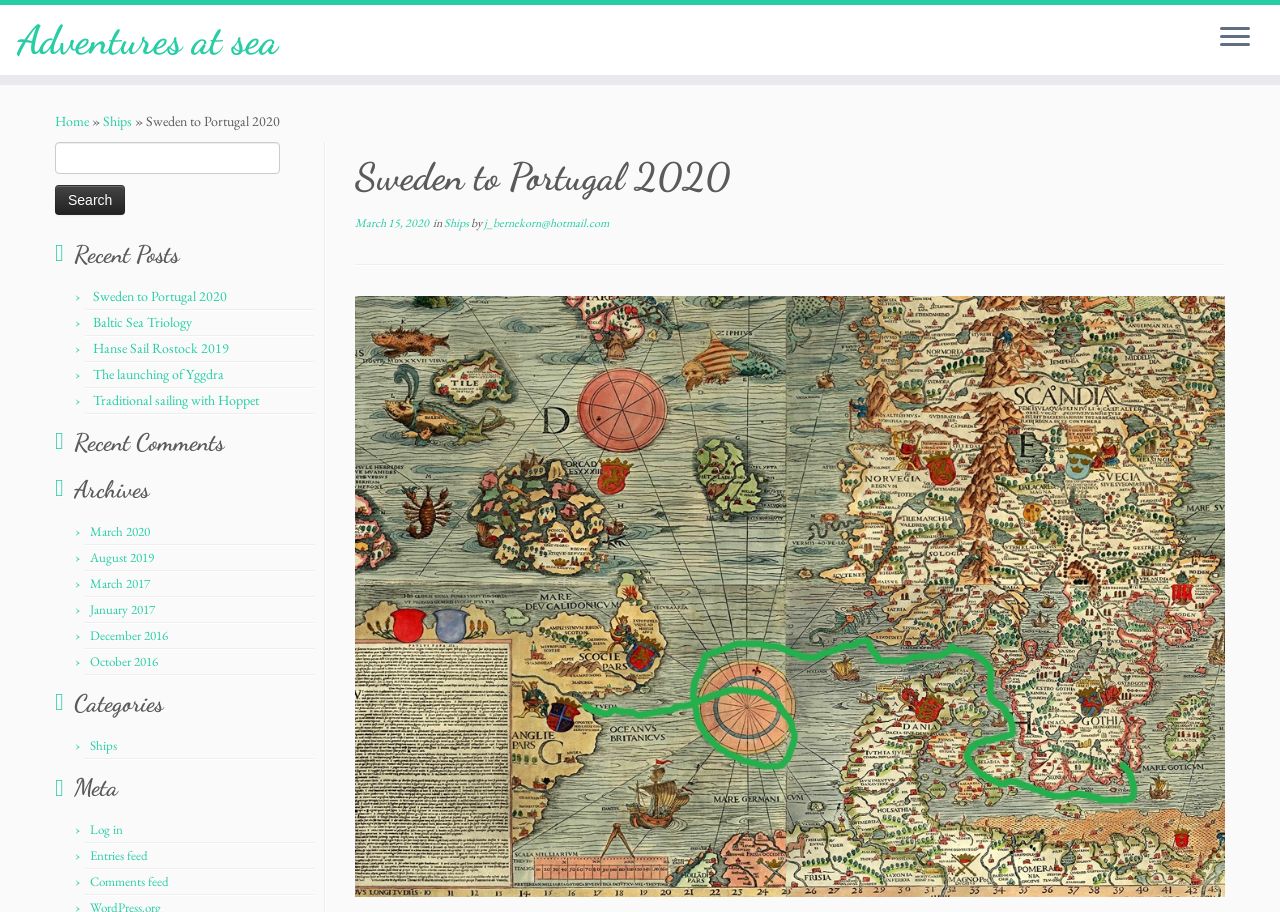How many recent posts are listed on the webpage?
Use the screenshot to answer the question with a single word or phrase.

5